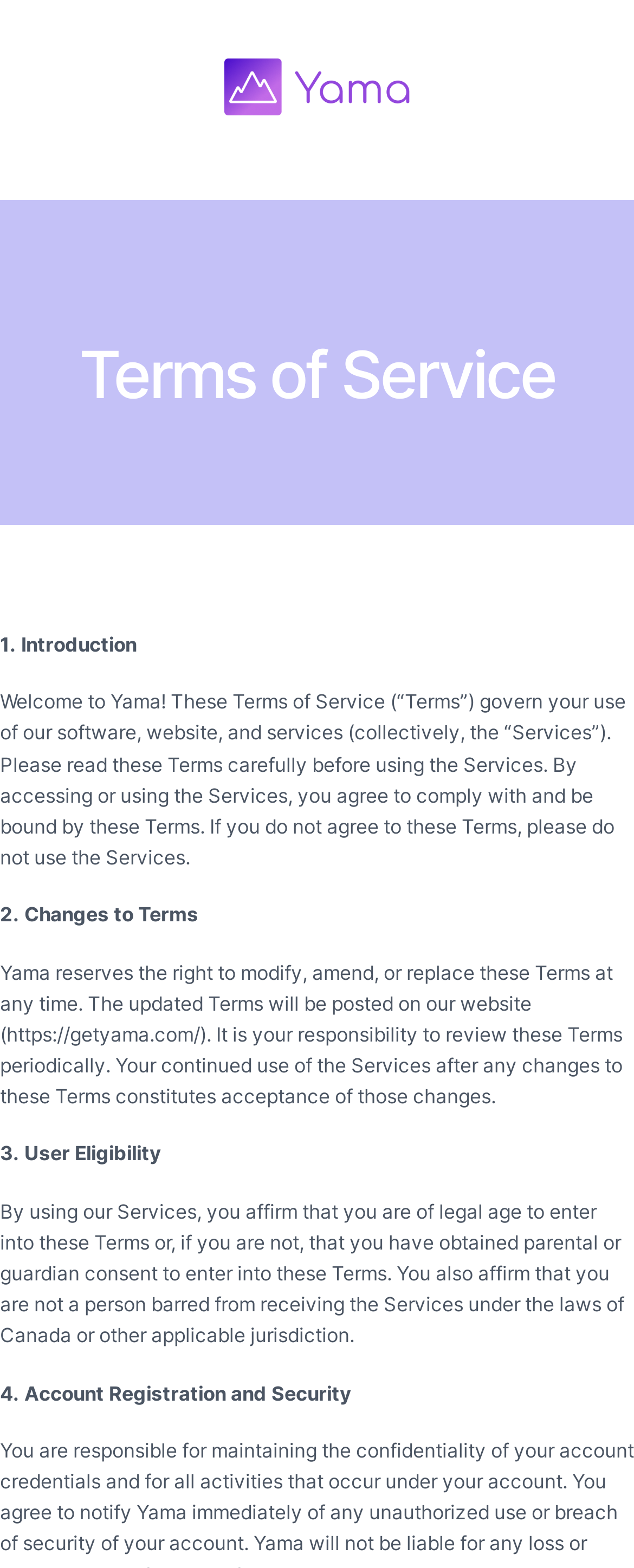Respond to the question below with a concise word or phrase:
What is the name of the website?

Yama